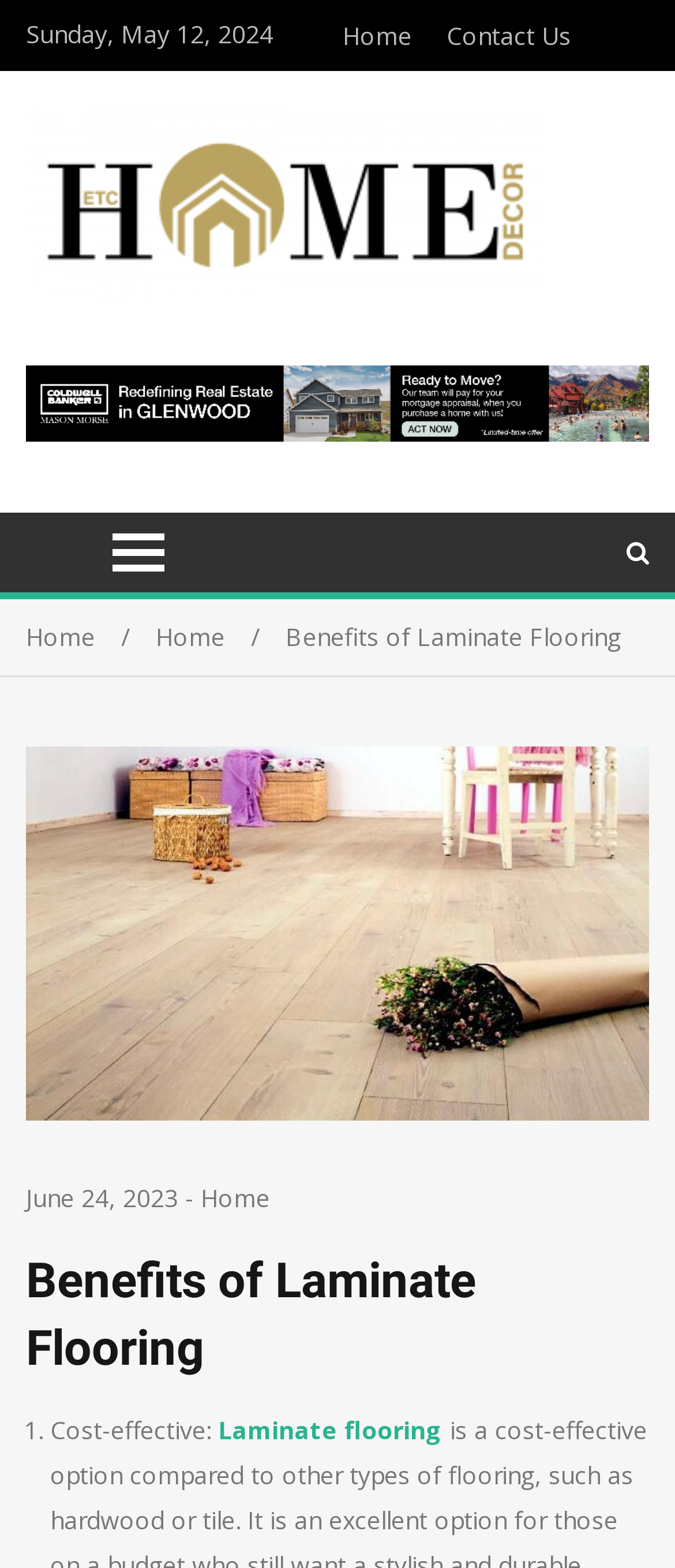Can you find the bounding box coordinates for the element to click on to achieve the instruction: "read about benefits of laminate flooring"?

[0.038, 0.795, 0.962, 0.882]